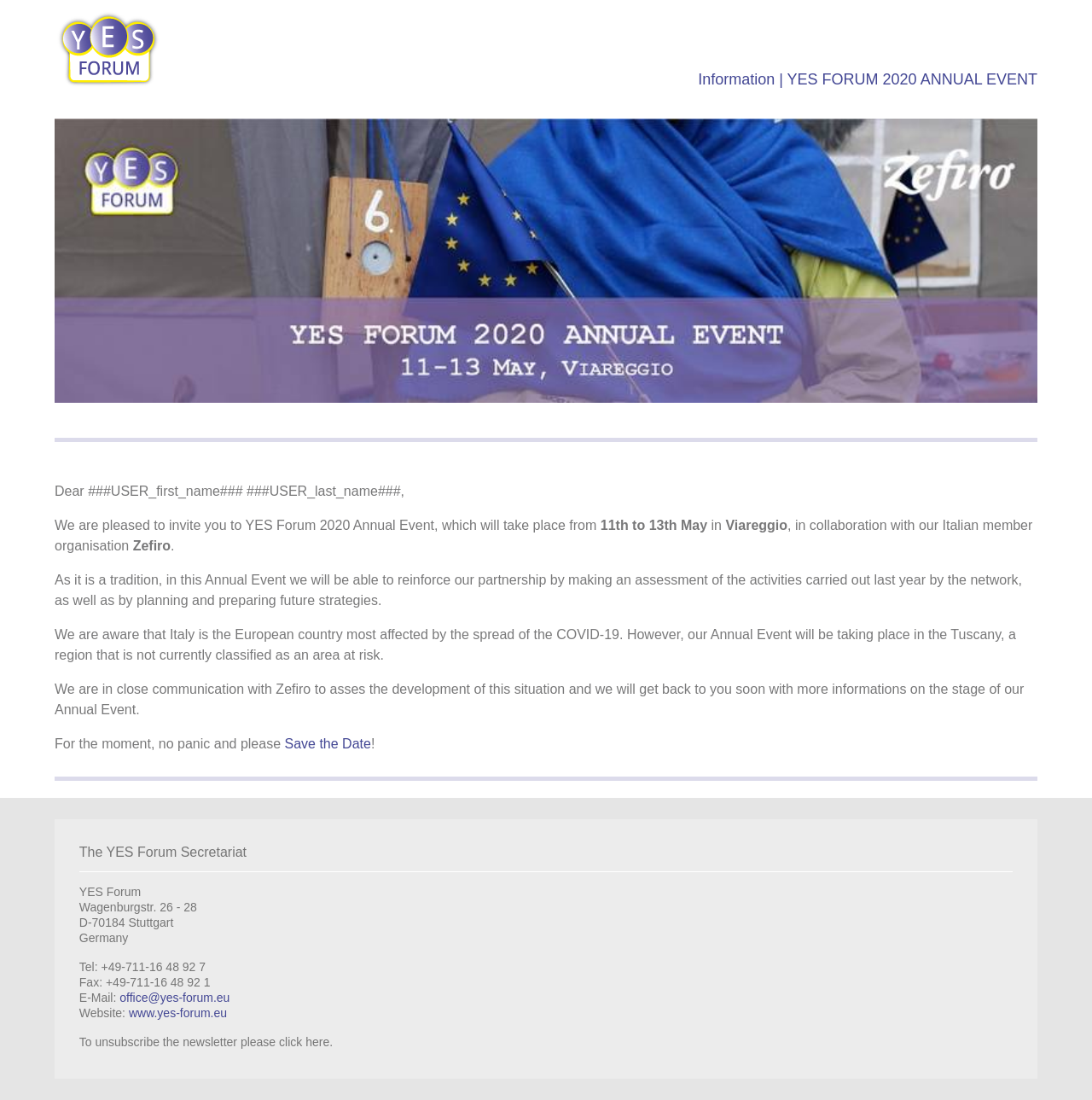Carefully observe the image and respond to the question with a detailed answer:
What is the event mentioned in the webpage?

The webpage is about an event, and the text 'Dear ###USER_first_name### ###USER_last_name###, We are pleased to invite you to YES Forum 2020 Annual Event...' suggests that the event is the YES Forum 2020 Annual Event.